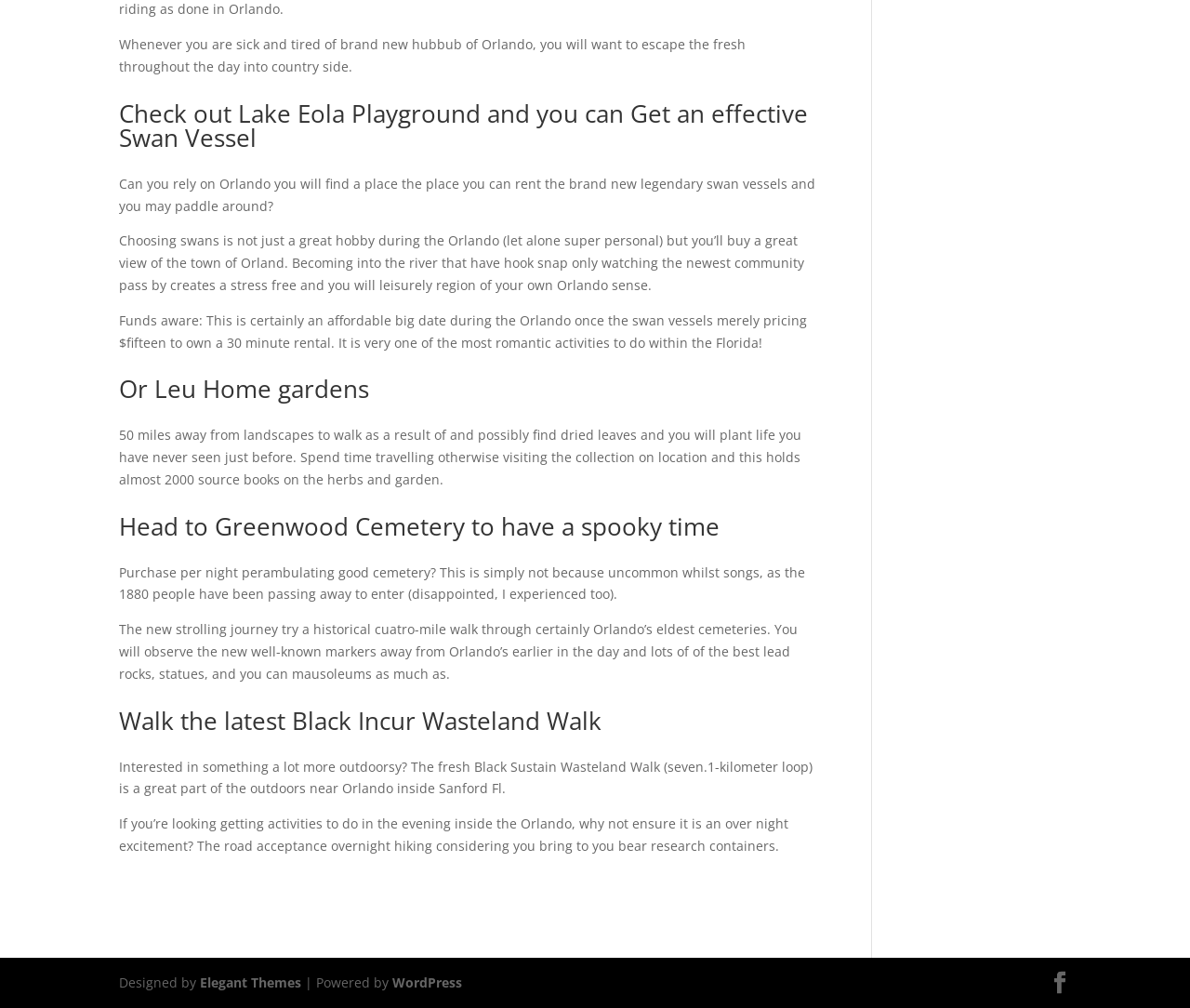Given the description Elegant Themes, predict the bounding box coordinates of the UI element. Ensure the coordinates are in the format (top-left x, top-left y, bottom-right x, bottom-right y) and all values are between 0 and 1.

[0.168, 0.966, 0.253, 0.983]